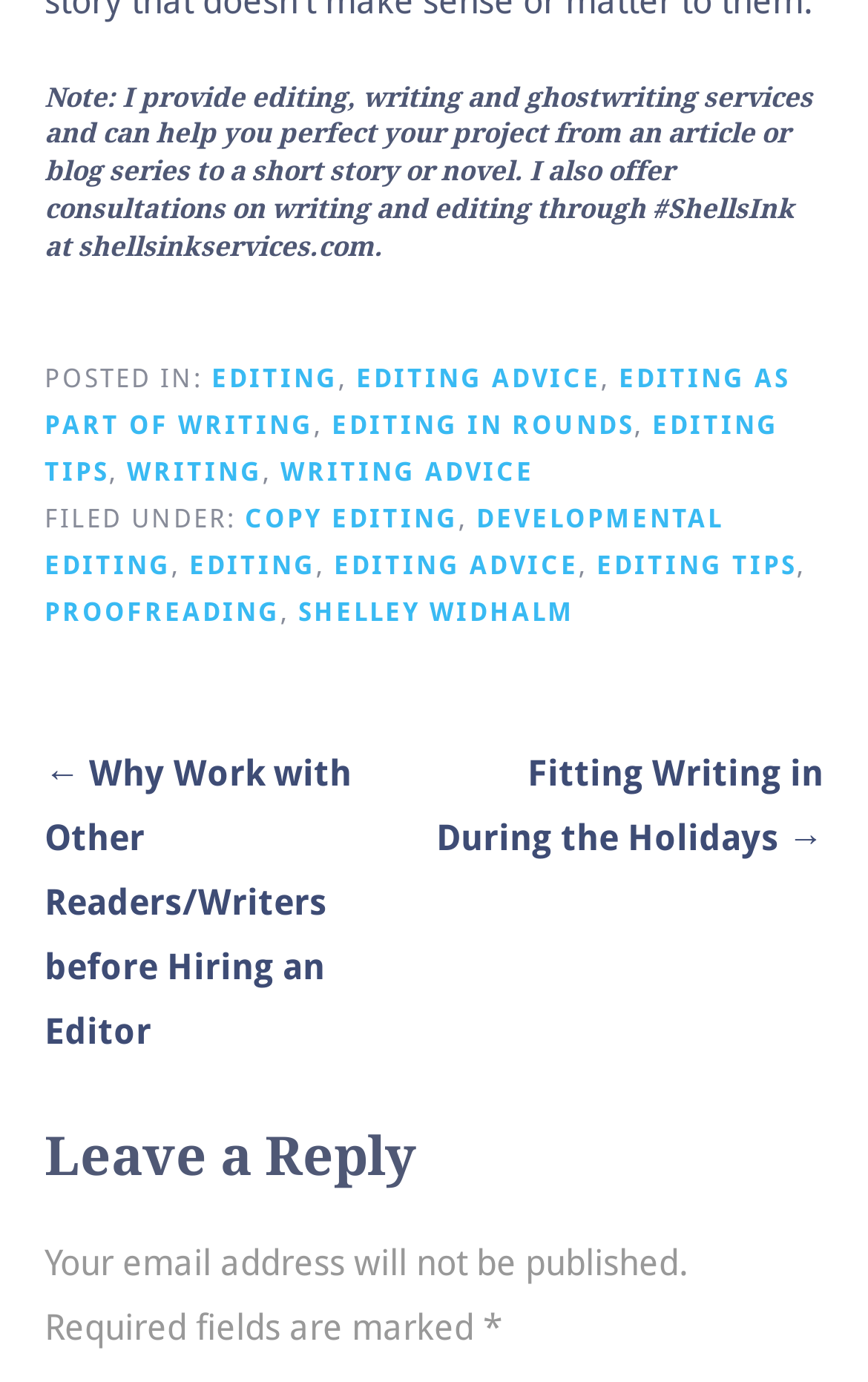Given the description "Editing as Part of Writing", determine the bounding box of the corresponding UI element.

[0.051, 0.262, 0.91, 0.318]